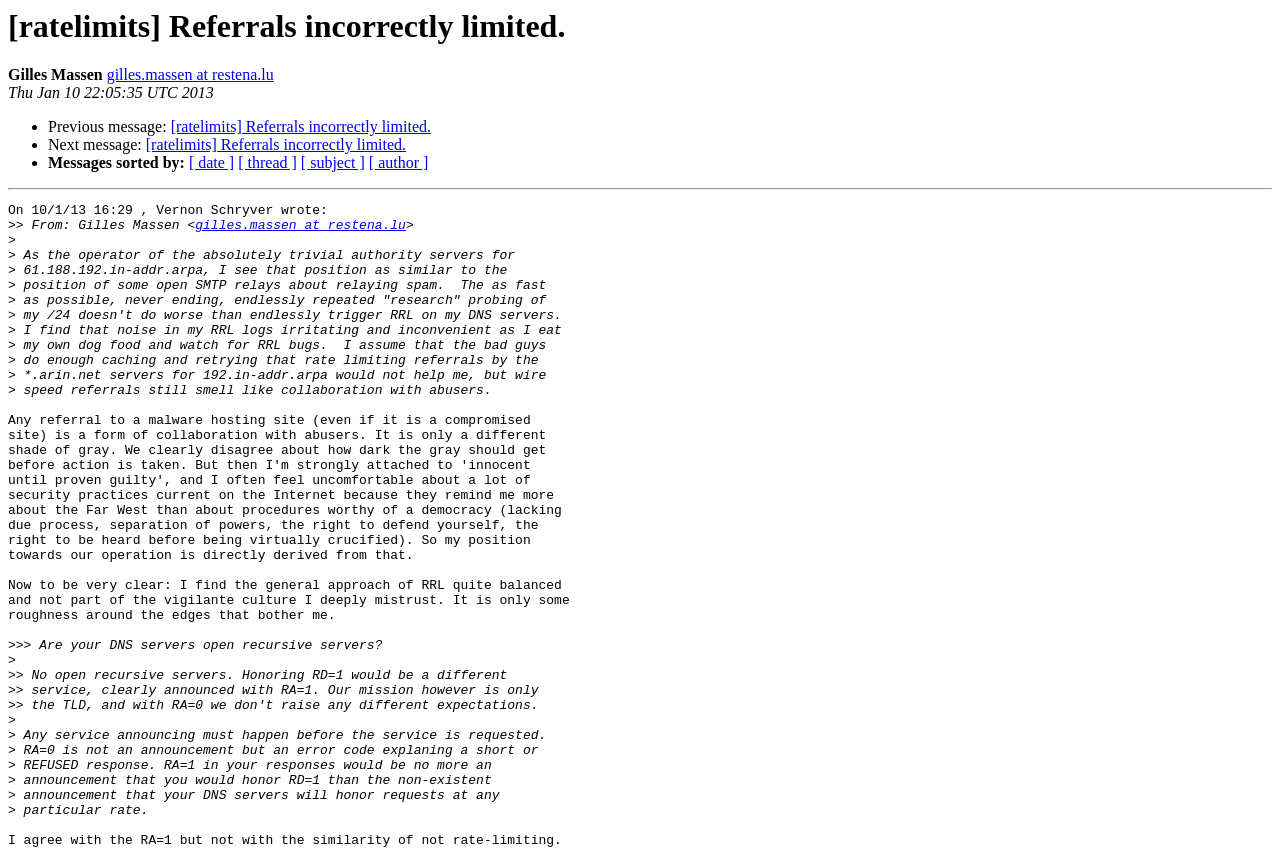Please reply with a single word or brief phrase to the question: 
Who is the author of the message?

Gilles Massen